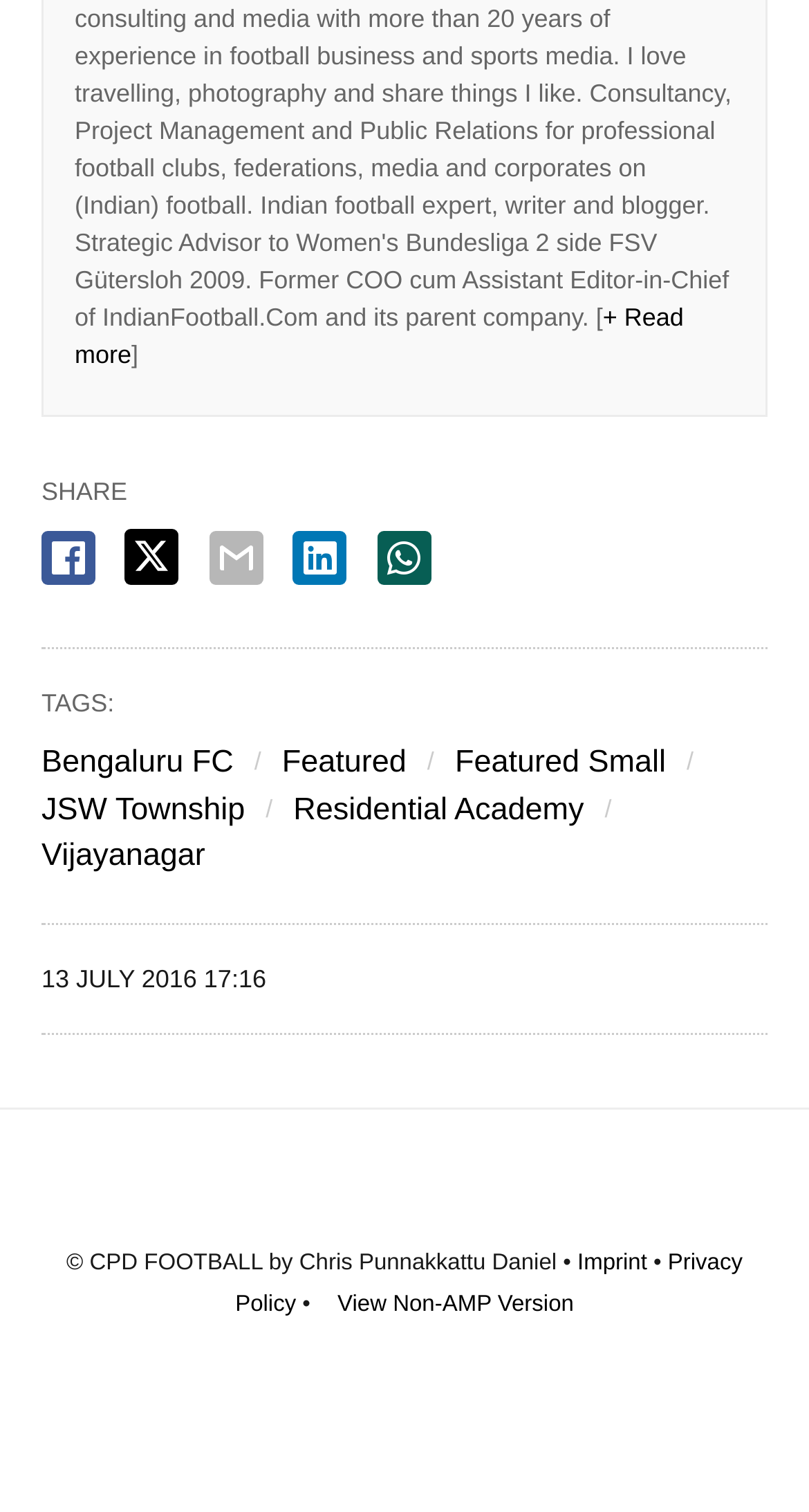Pinpoint the bounding box coordinates of the area that should be clicked to complete the following instruction: "Read more about the article". The coordinates must be given as four float numbers between 0 and 1, i.e., [left, top, right, bottom].

[0.092, 0.201, 0.845, 0.245]